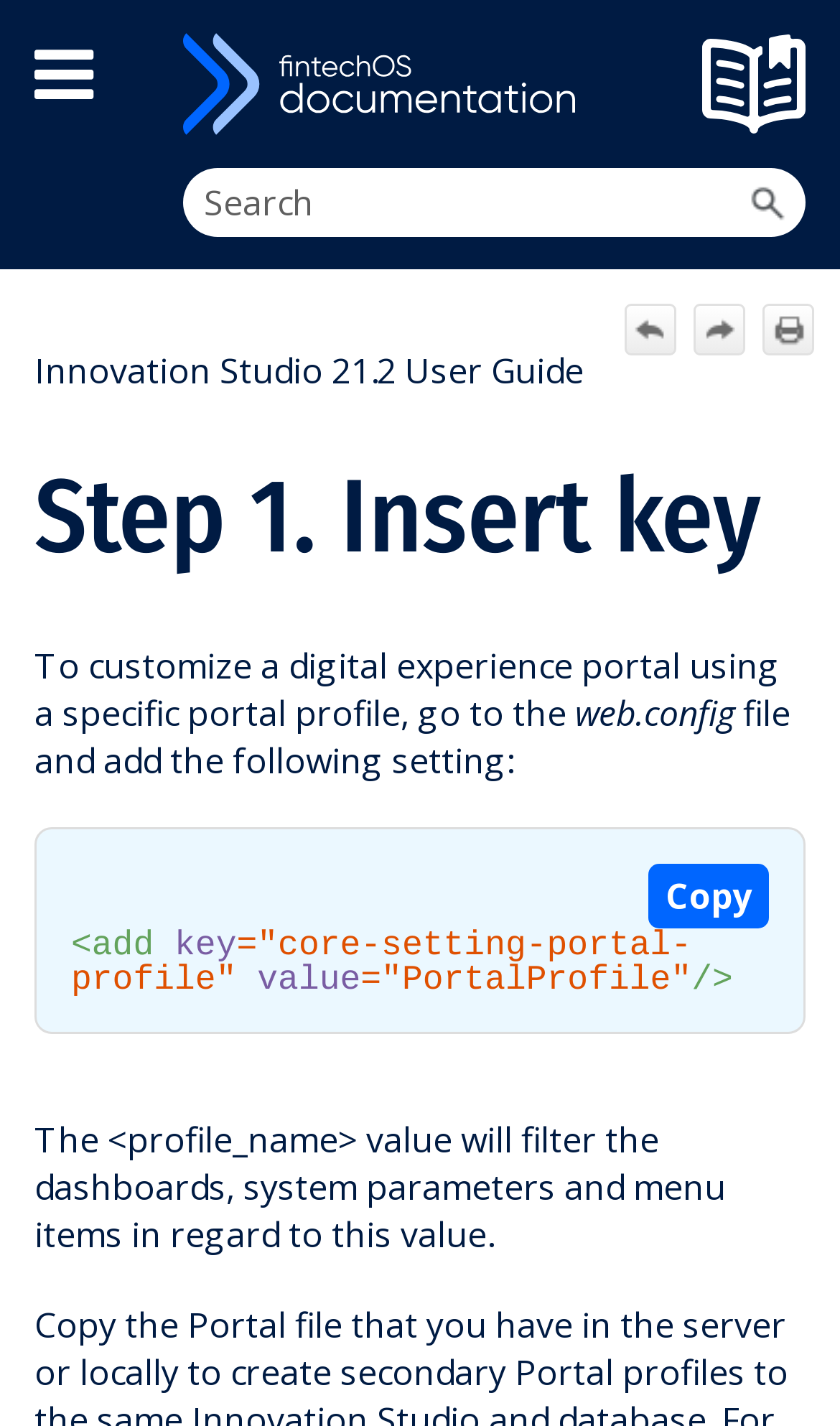What is the navigation button located at the top-right corner?
Please provide a single word or phrase as your answer based on the screenshot.

Show Navigation Panel